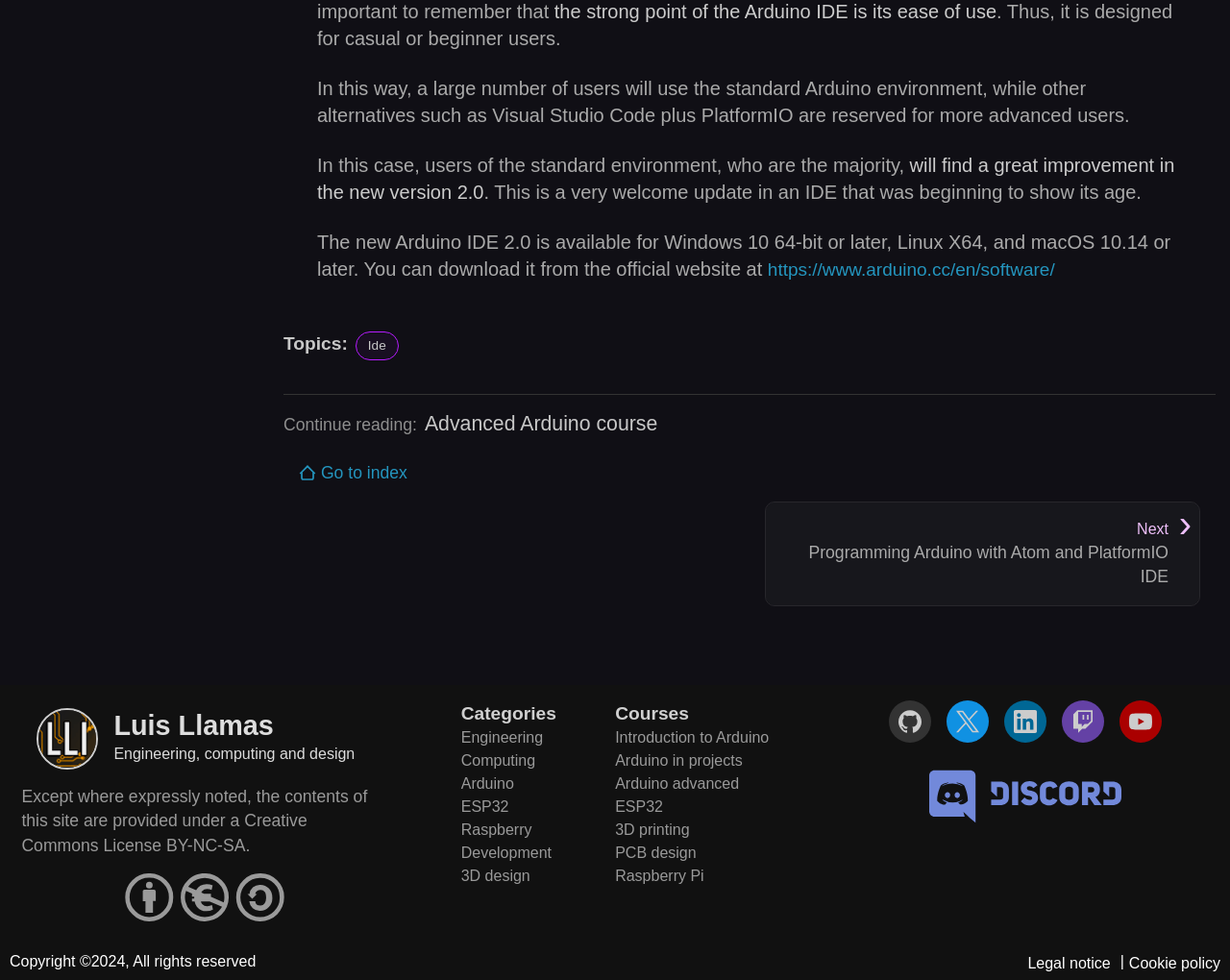Using the description: "Luis LlamasEngineering, computing and design", identify the bounding box of the corresponding UI element in the screenshot.

[0.092, 0.722, 0.288, 0.791]